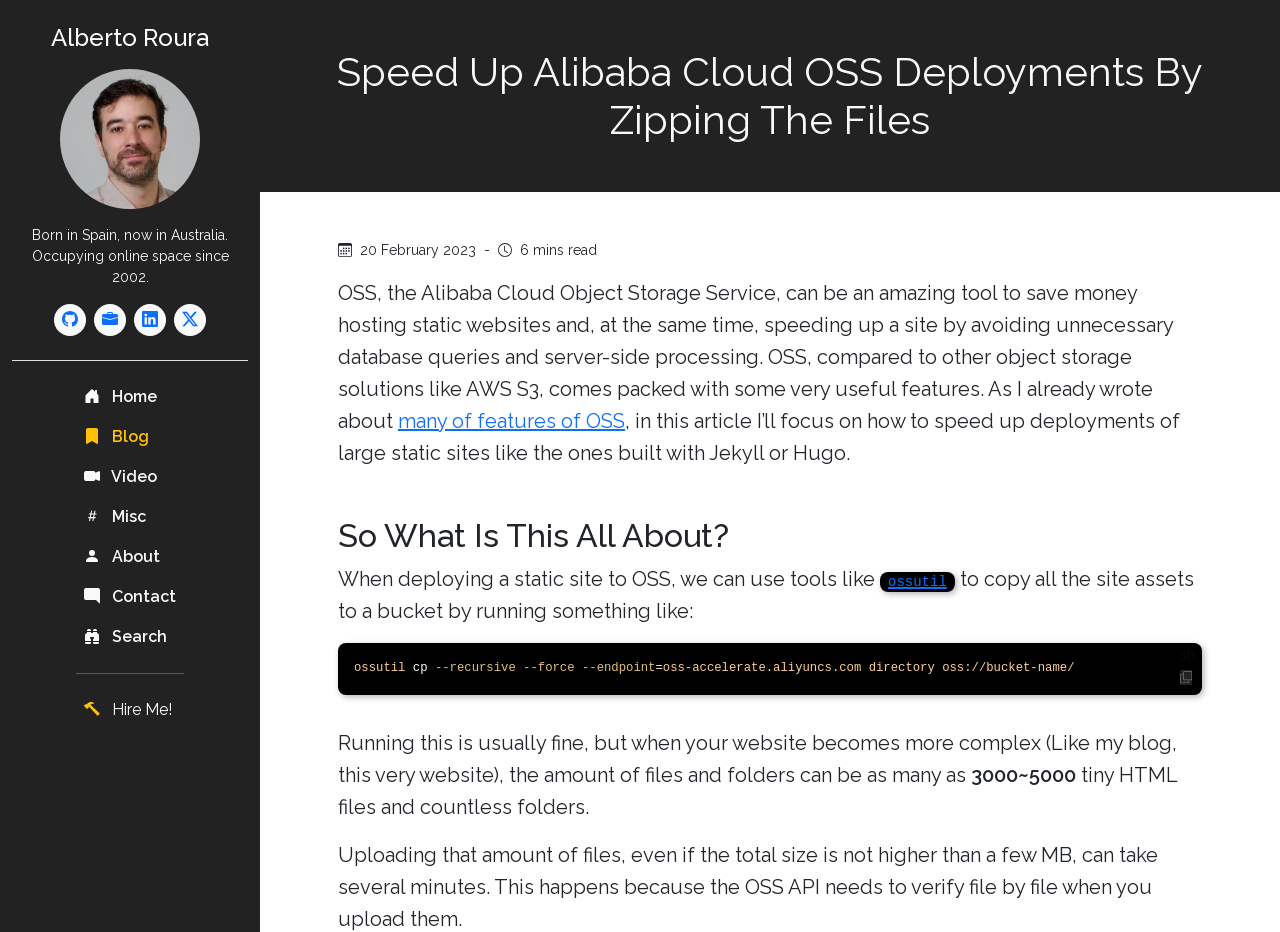What is the author's occupation?
Please provide a comprehensive answer based on the information in the image.

The webpage does not explicitly mention the author's occupation. Although it provides a brief bio of the author, Alberto Roura, it only mentions that he was born in Spain and is now in Australia, occupying online space since 2002.